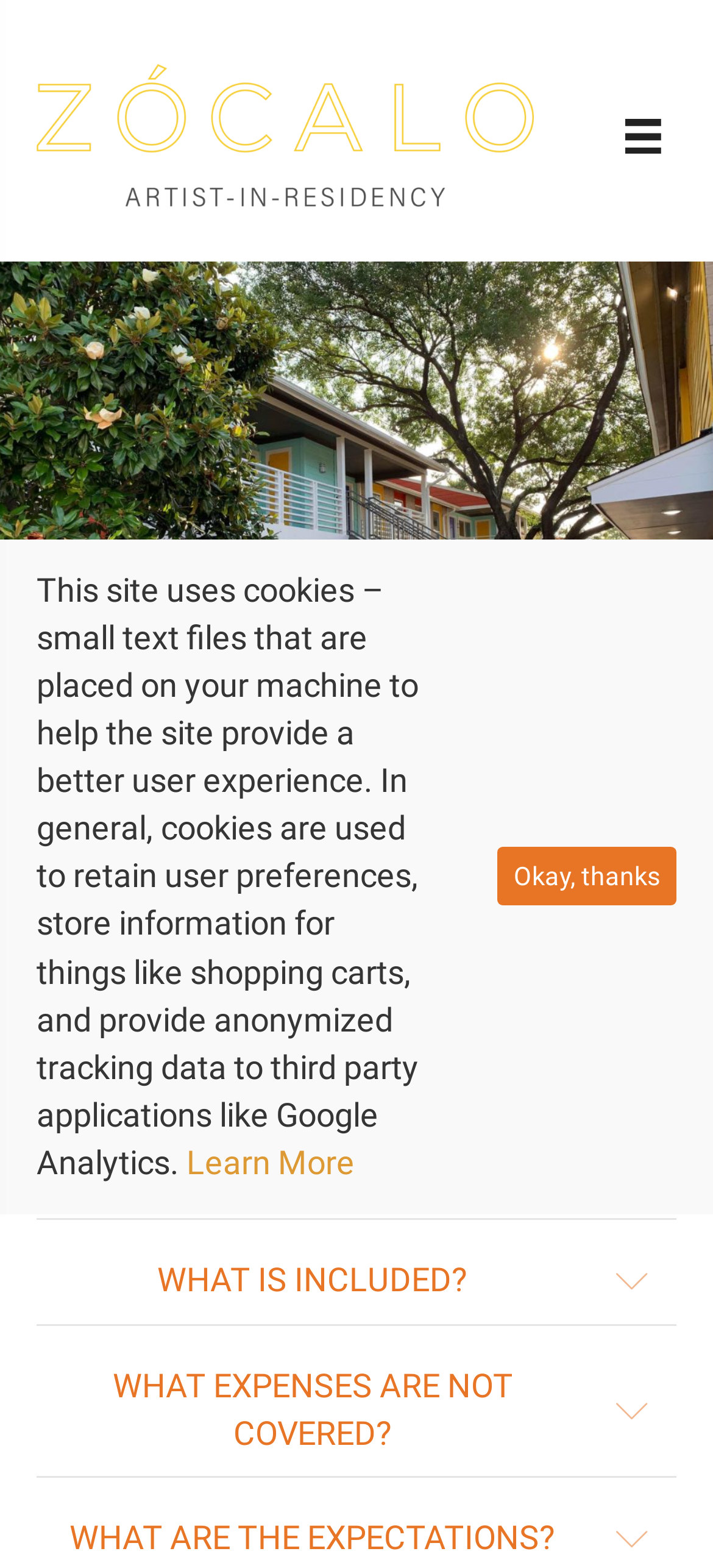Locate the bounding box coordinates of the element I should click to achieve the following instruction: "Click the Zocalo Artist Residency Logo".

[0.051, 0.072, 0.749, 0.096]